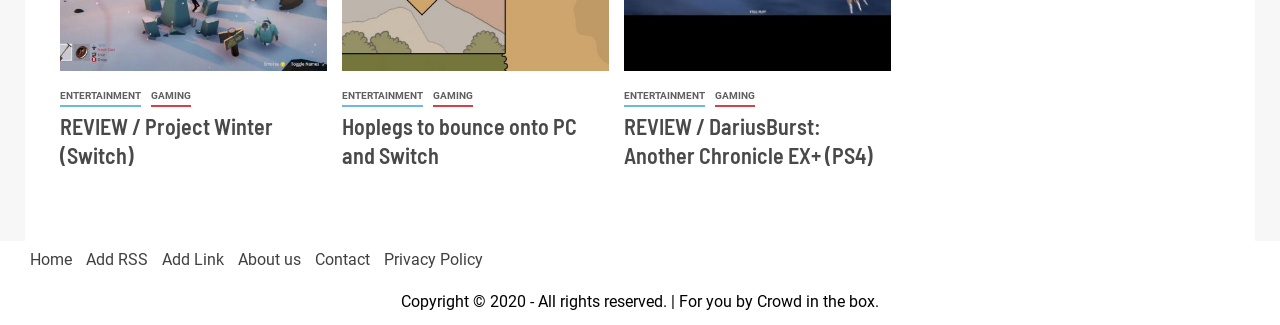Provide a single word or phrase answer to the question: 
What is the copyright information at the bottom of the webpage?

2020 - All rights reserved